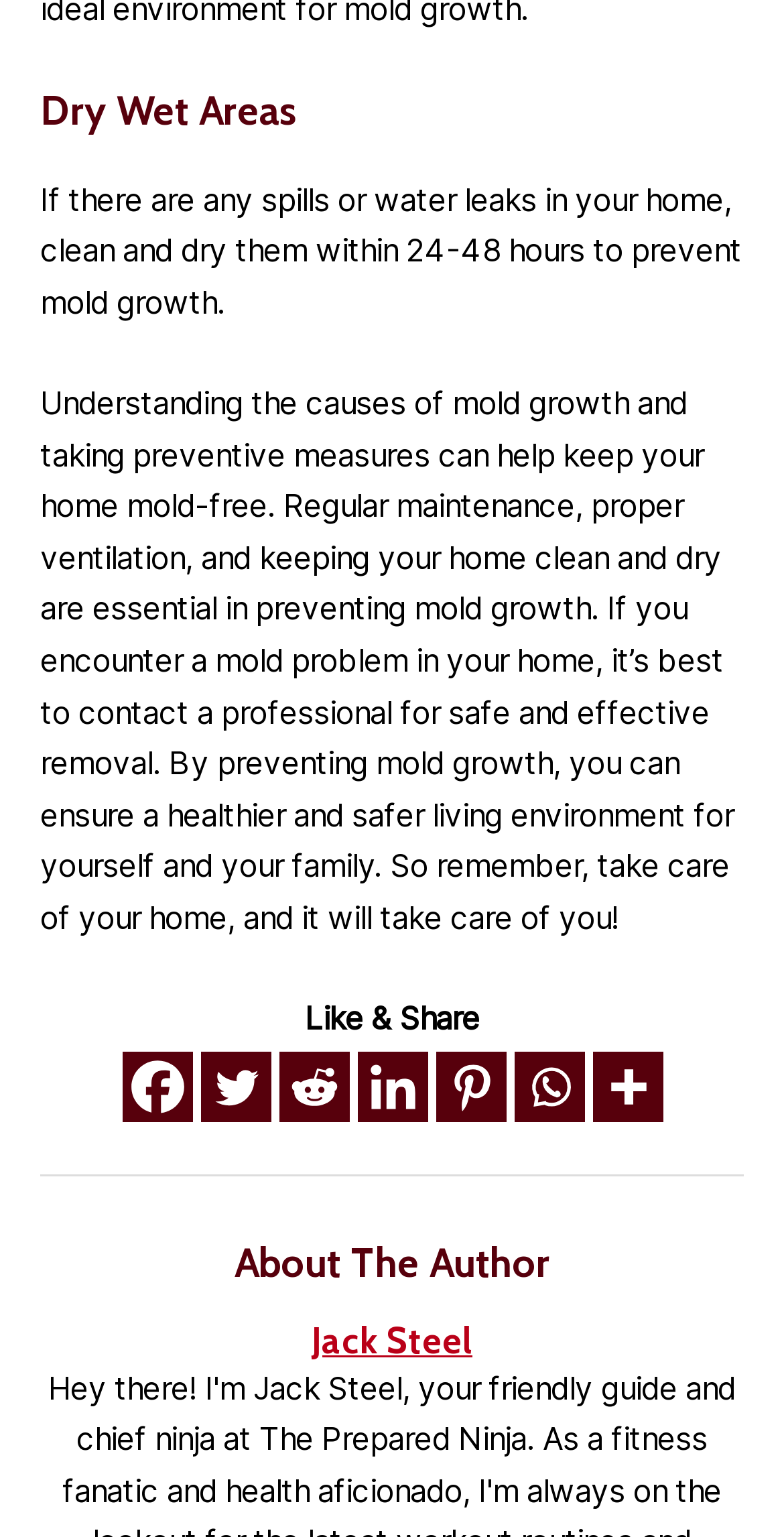Examine the image and give a thorough answer to the following question:
What is essential in preventing mold growth?

The webpage states that regular maintenance, proper ventilation, and keeping the home clean and dry are essential in preventing mold growth.